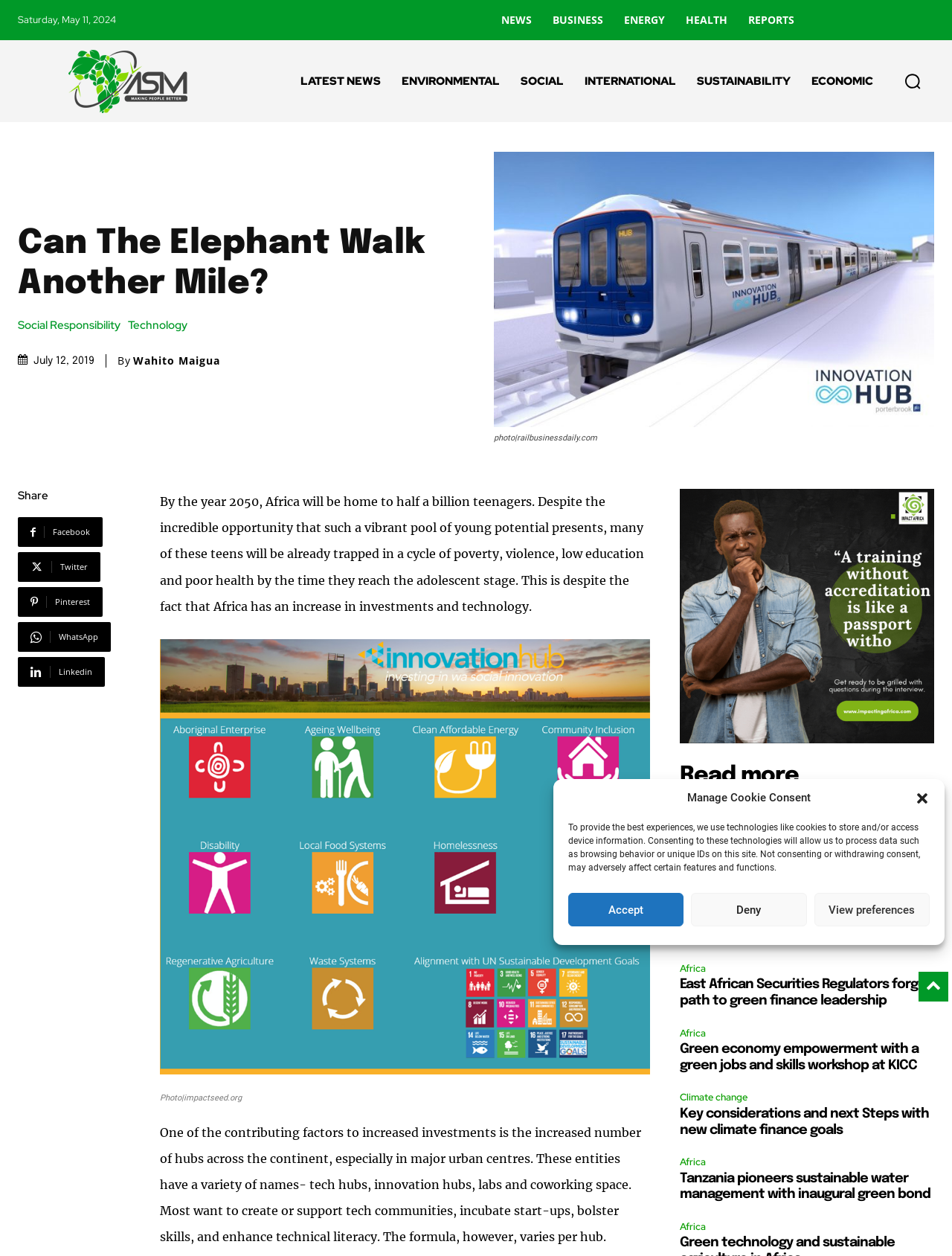Find the bounding box coordinates of the clickable area required to complete the following action: "View LATEST NEWS".

[0.305, 0.041, 0.411, 0.088]